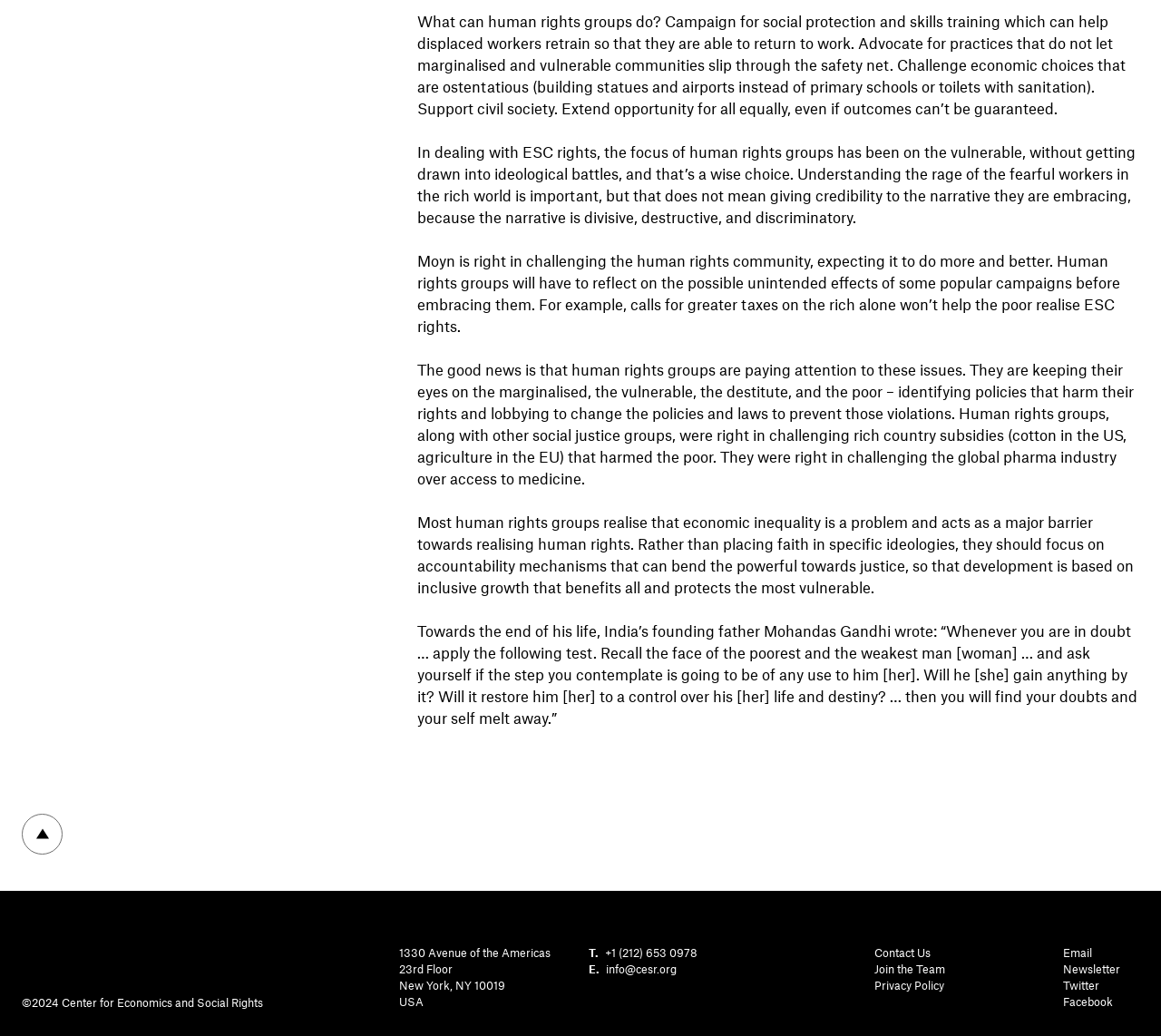Can you provide the bounding box coordinates for the element that should be clicked to implement the instruction: "Click 'To top'"?

[0.019, 0.785, 0.054, 0.824]